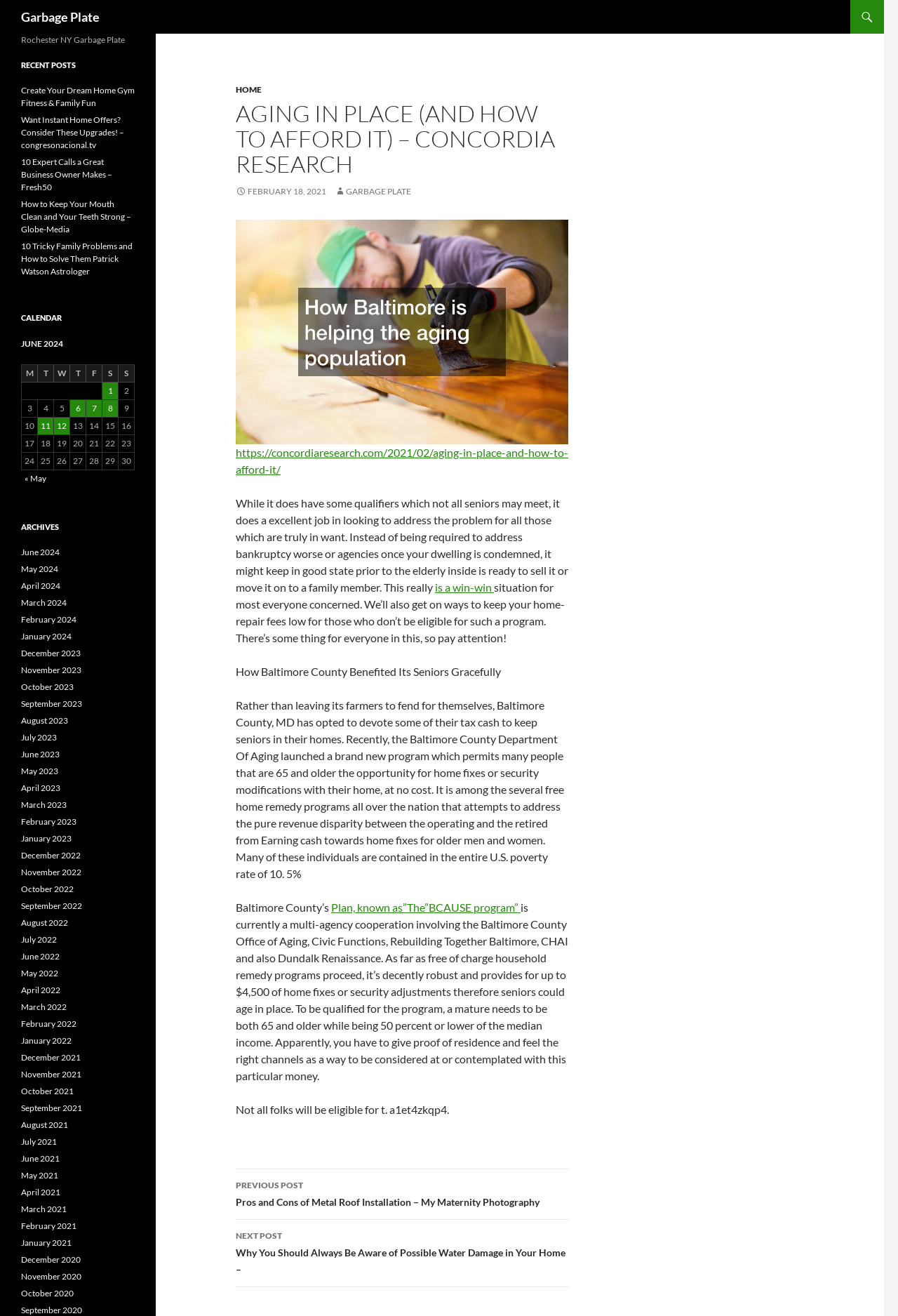Locate the bounding box coordinates of the clickable element to fulfill the following instruction: "Explore the 'NEXT POST' link". Provide the coordinates as four float numbers between 0 and 1 in the format [left, top, right, bottom].

[0.262, 0.927, 0.633, 0.978]